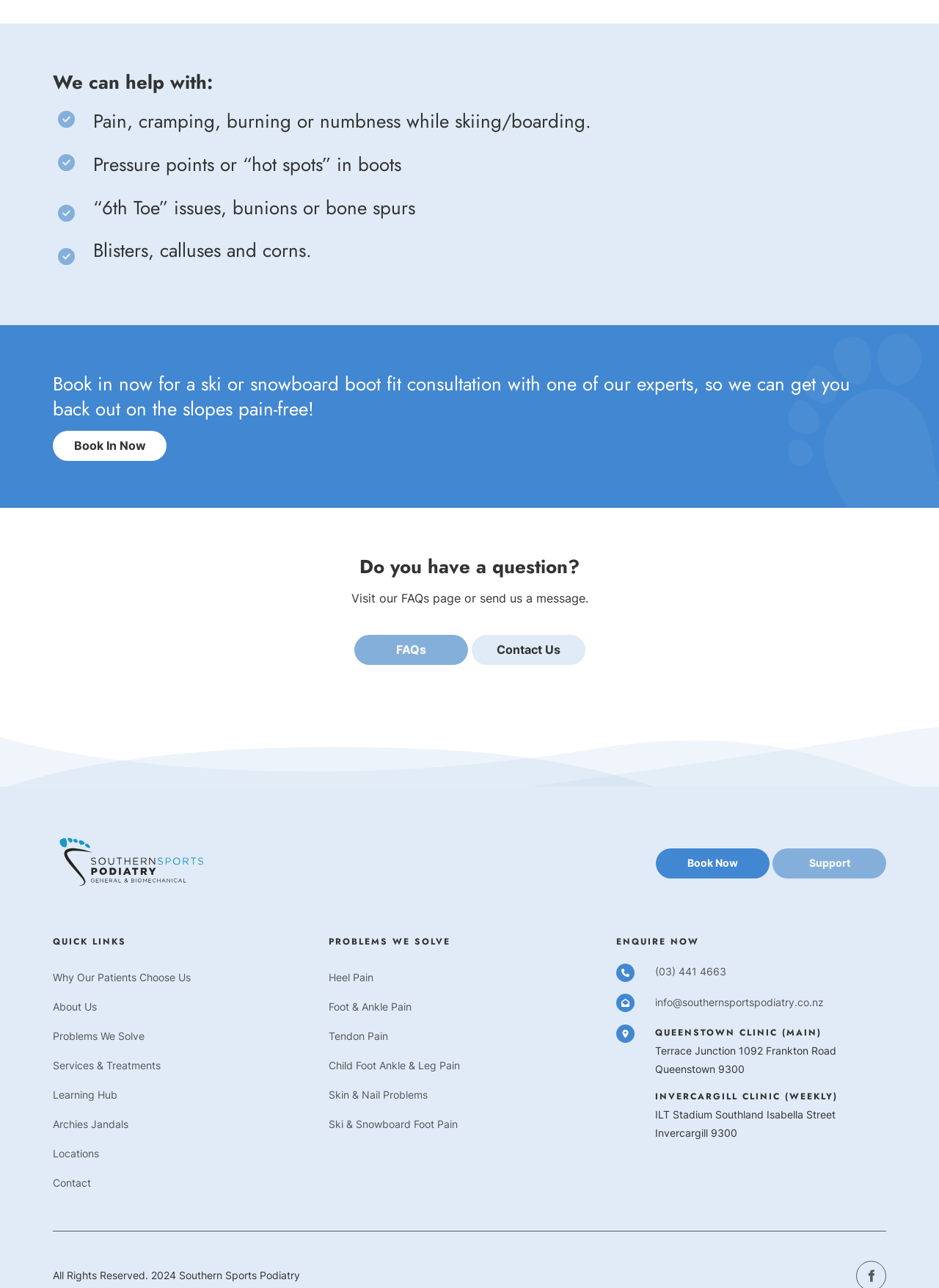What is the problem described in the second table row?
Based on the screenshot, provide a one-word or short-phrase response.

Pressure points or “hot spots” in boots